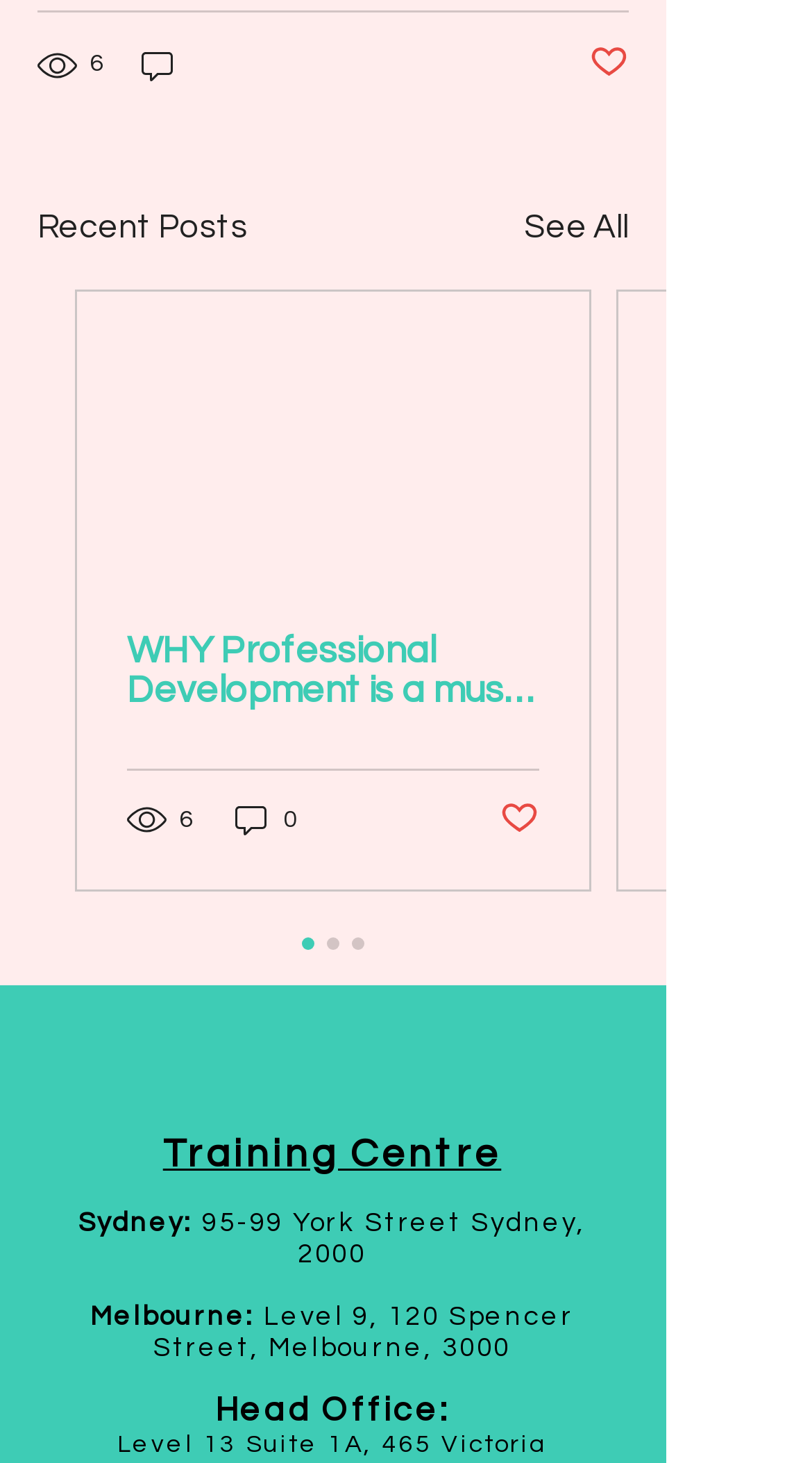What is the title of the first post?
Using the image, provide a concise answer in one word or a short phrase.

WHY Professional Development is a must for your career